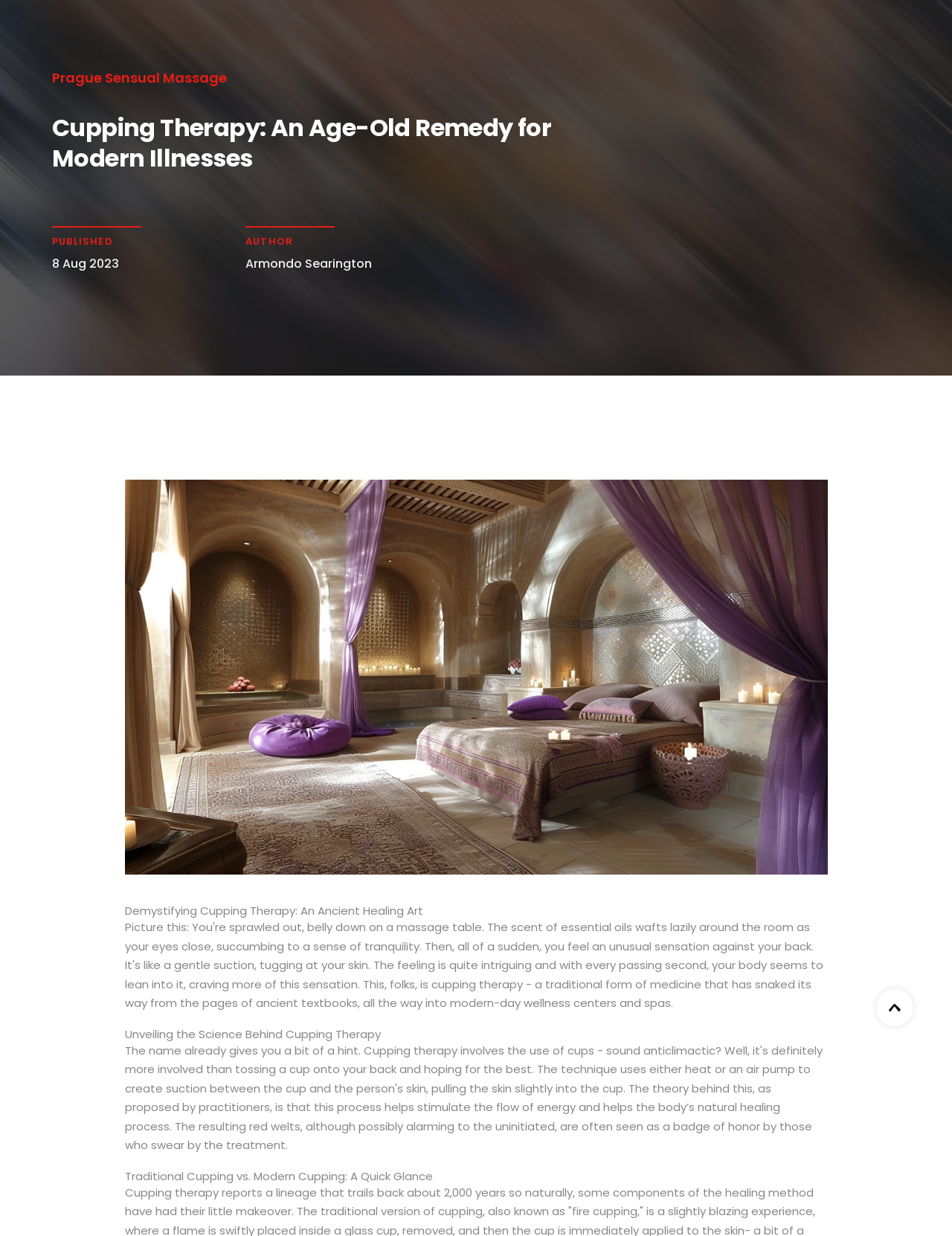Determine the main headline of the webpage and provide its text.

Cupping Therapy: An Age-Old Remedy for Modern Illnesses